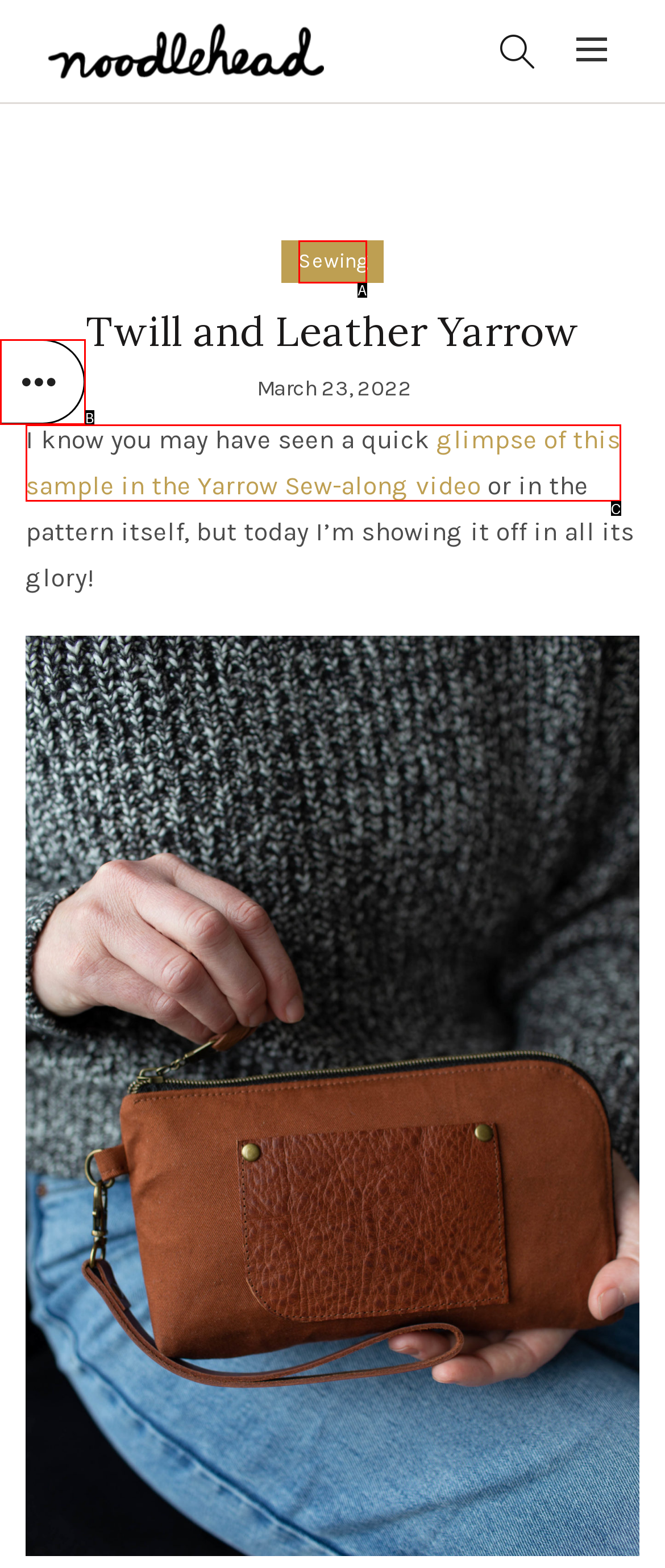Determine the HTML element that best matches this description: Insurance Policy PDS & FSG from the given choices. Respond with the corresponding letter.

None